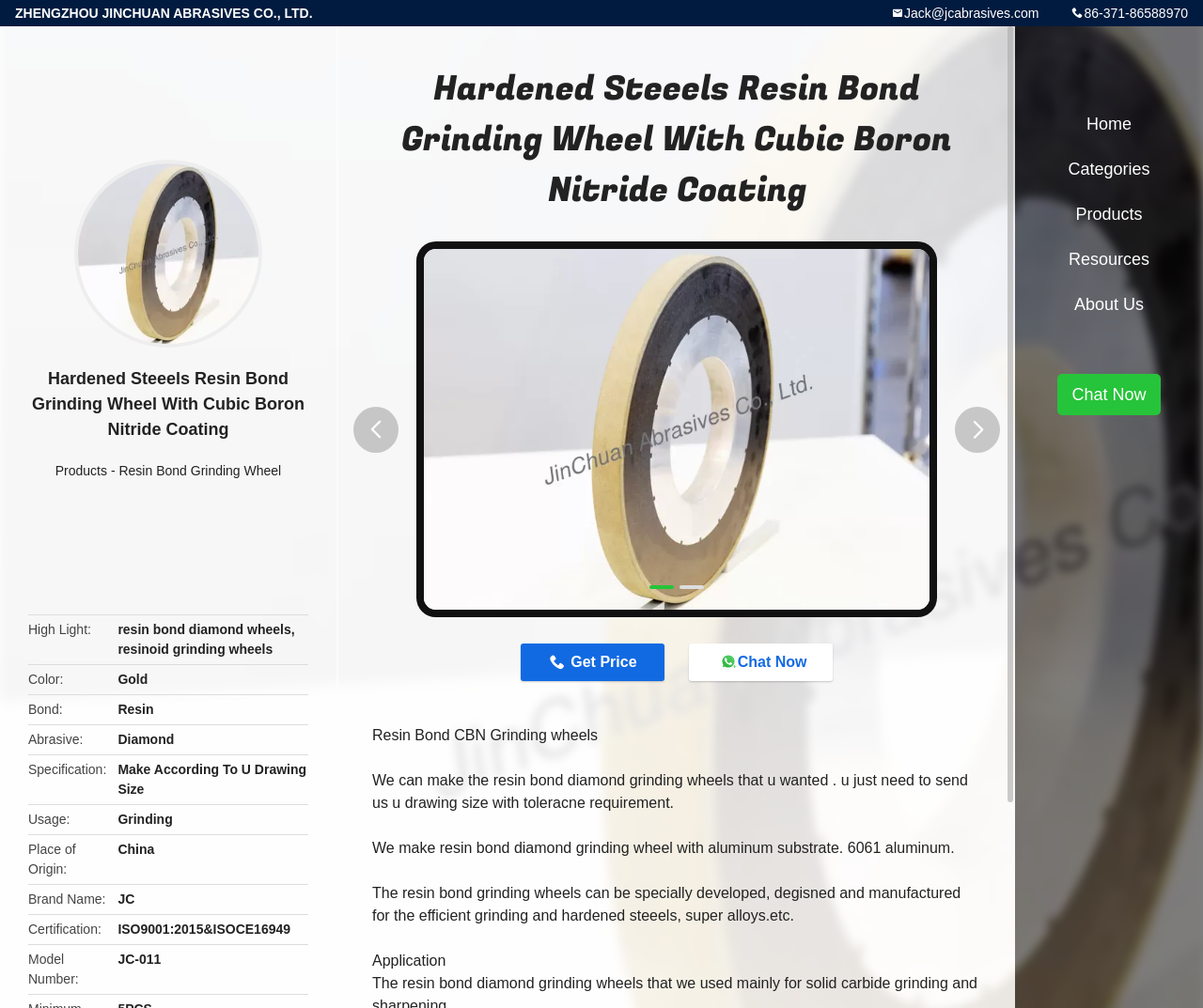What is the purpose of the product?
Based on the image, give a one-word or short phrase answer.

Grinding